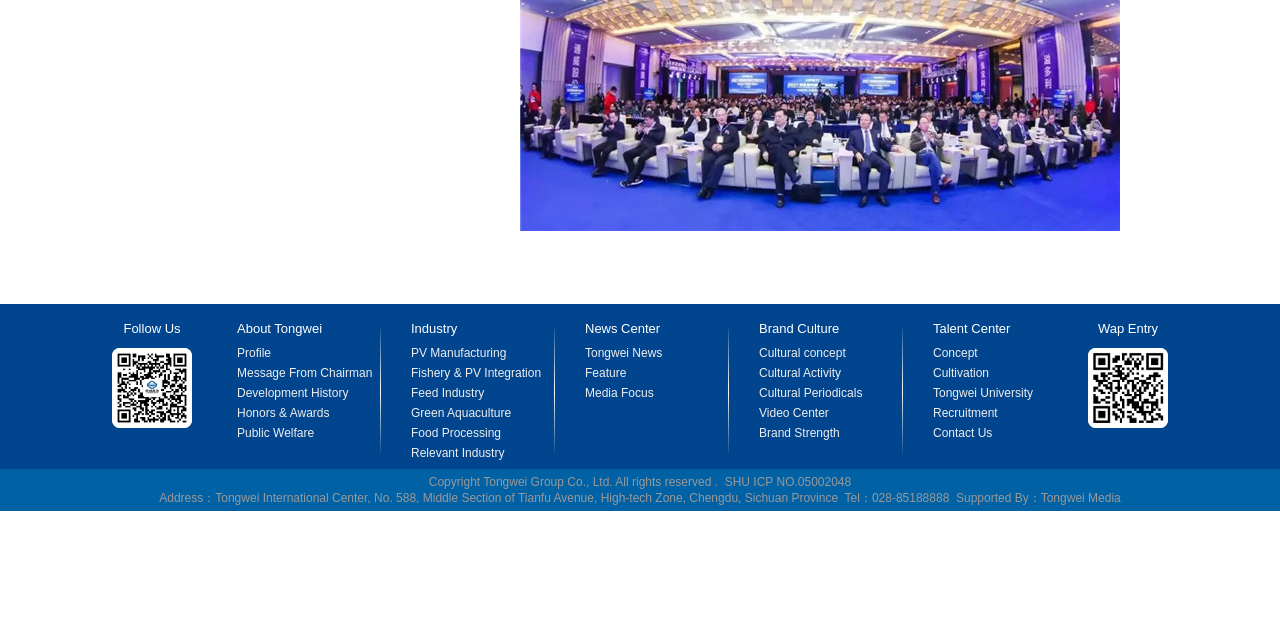Ascertain the bounding box coordinates for the UI element detailed here: "Industry". The coordinates should be provided as [left, top, right, bottom] with each value being a float between 0 and 1.

[0.321, 0.502, 0.357, 0.525]